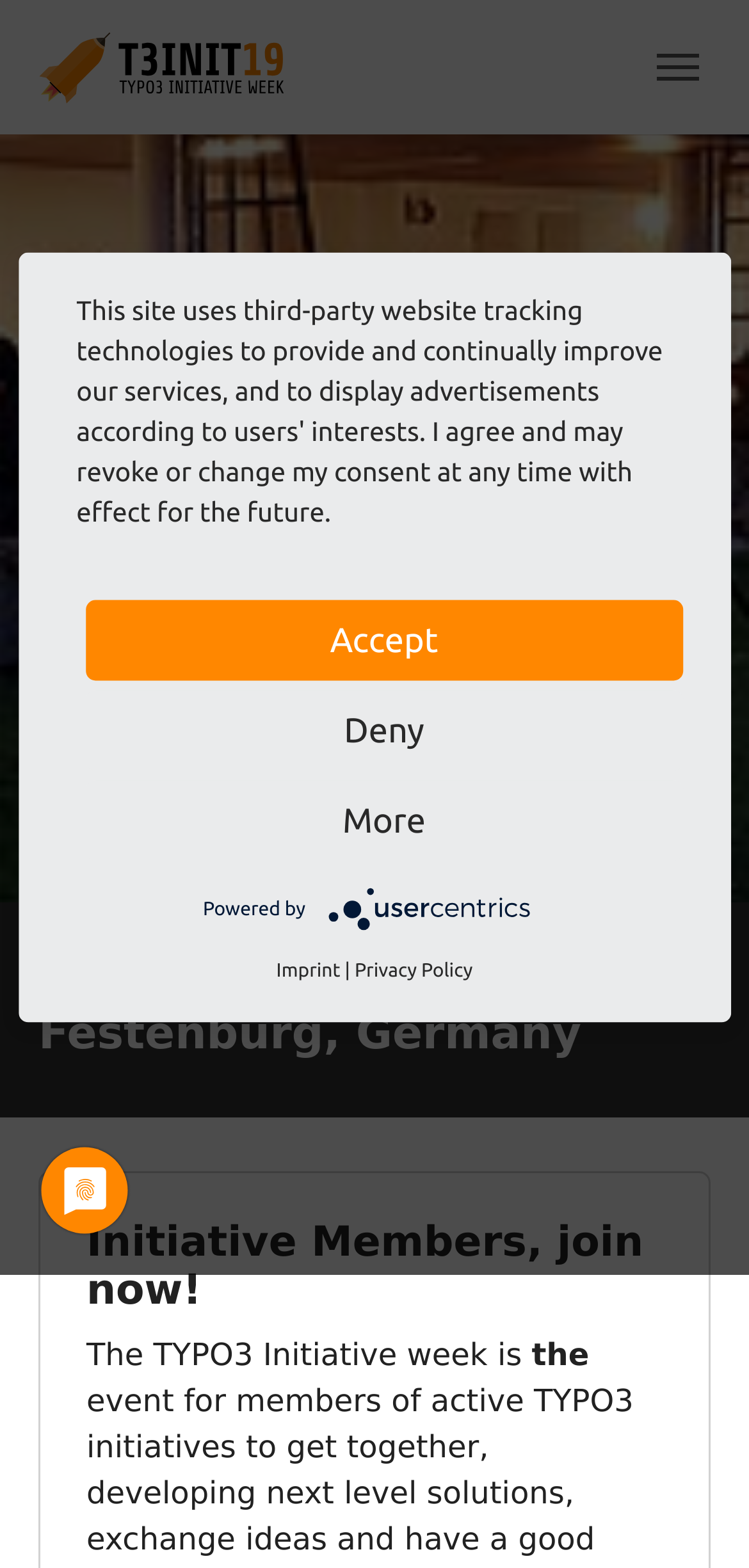Please find the bounding box coordinates of the element's region to be clicked to carry out this instruction: "Click the logo".

[0.051, 0.019, 0.393, 0.067]